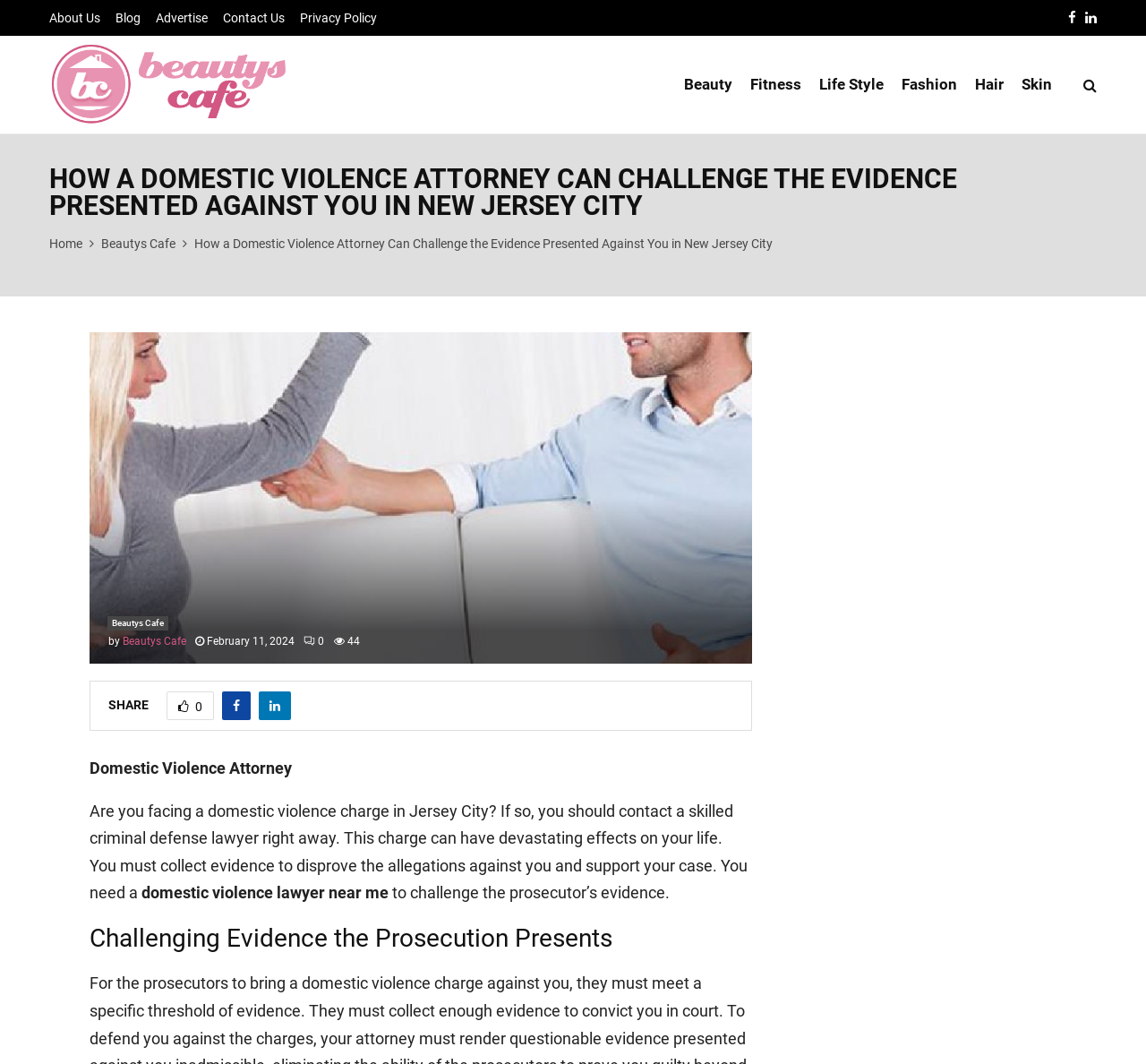Could you please study the image and provide a detailed answer to the question:
How many links are present in the main navigation menu?

I counted the number of links in the main navigation menu at the top of the webpage, which are 'About Us', 'Blog', 'Advertise', 'Contact Us', and 'Privacy Policy', hence the answer is 5.